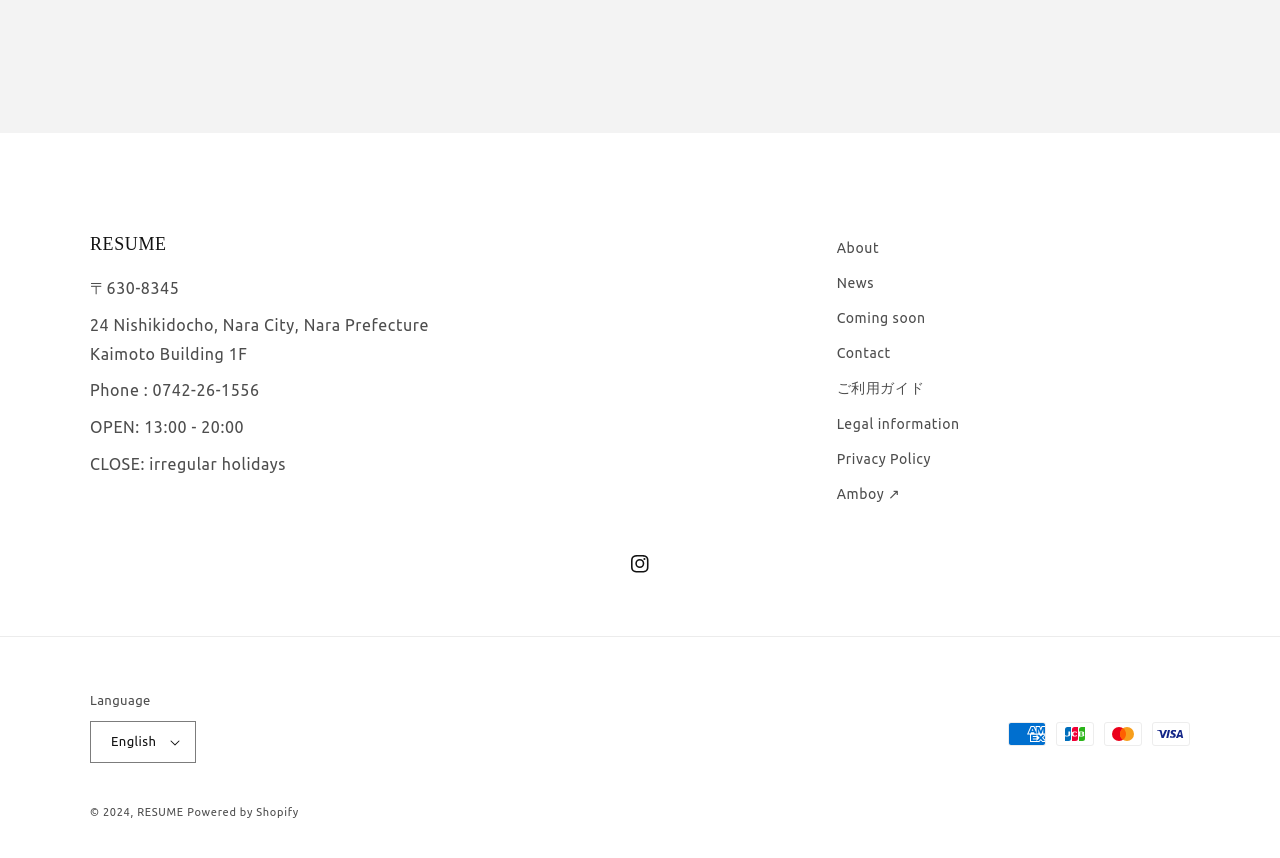Please identify the bounding box coordinates for the region that you need to click to follow this instruction: "Click About".

[0.654, 0.275, 0.687, 0.31]